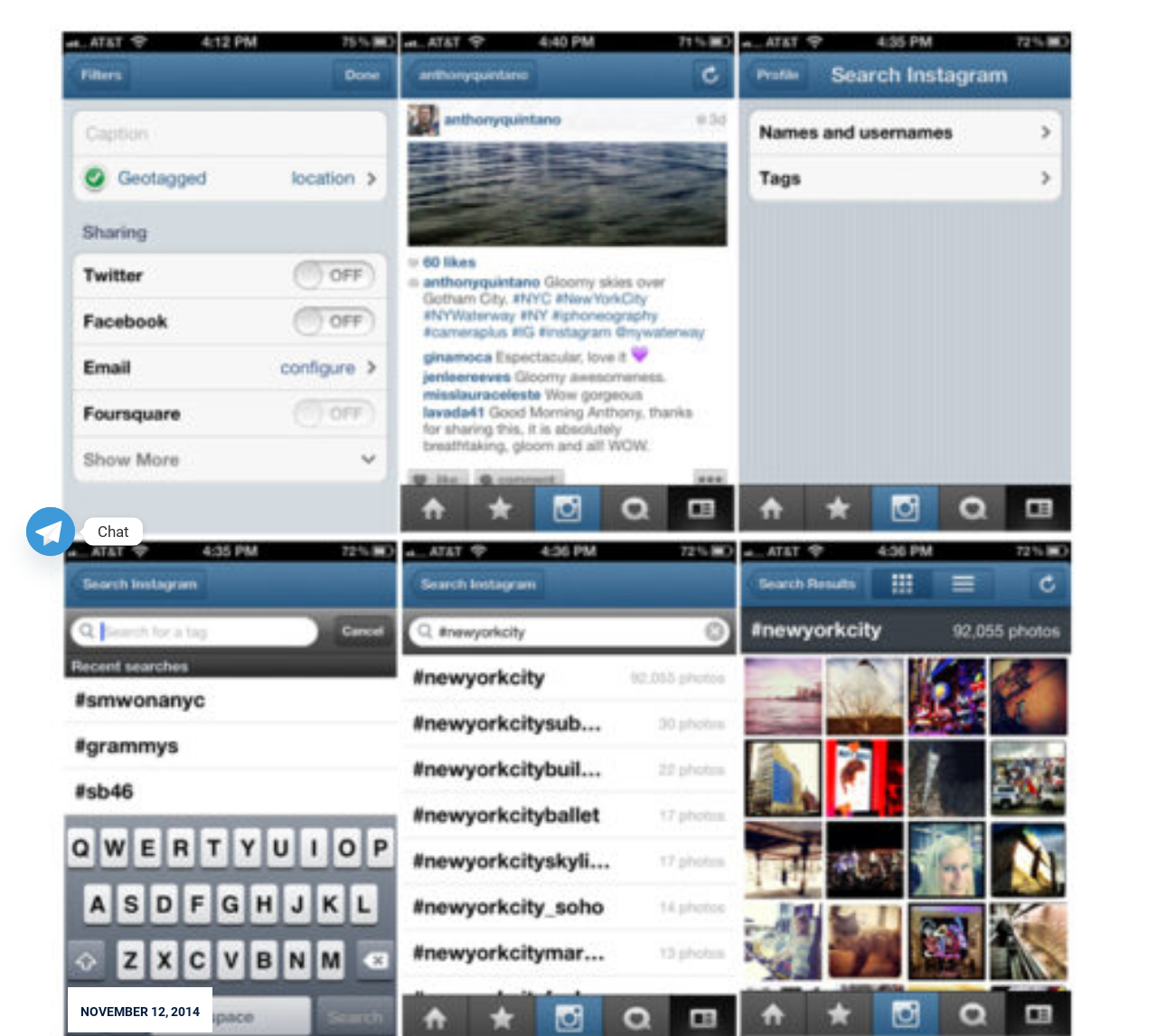Provide the bounding box coordinates in the format (top-left x, top-left y, bottom-right x, bottom-right y). All values are floating point numbers between 0 and 1. Determine the bounding box coordinate of the UI element described as: Shop

[0.043, 0.36, 0.072, 0.384]